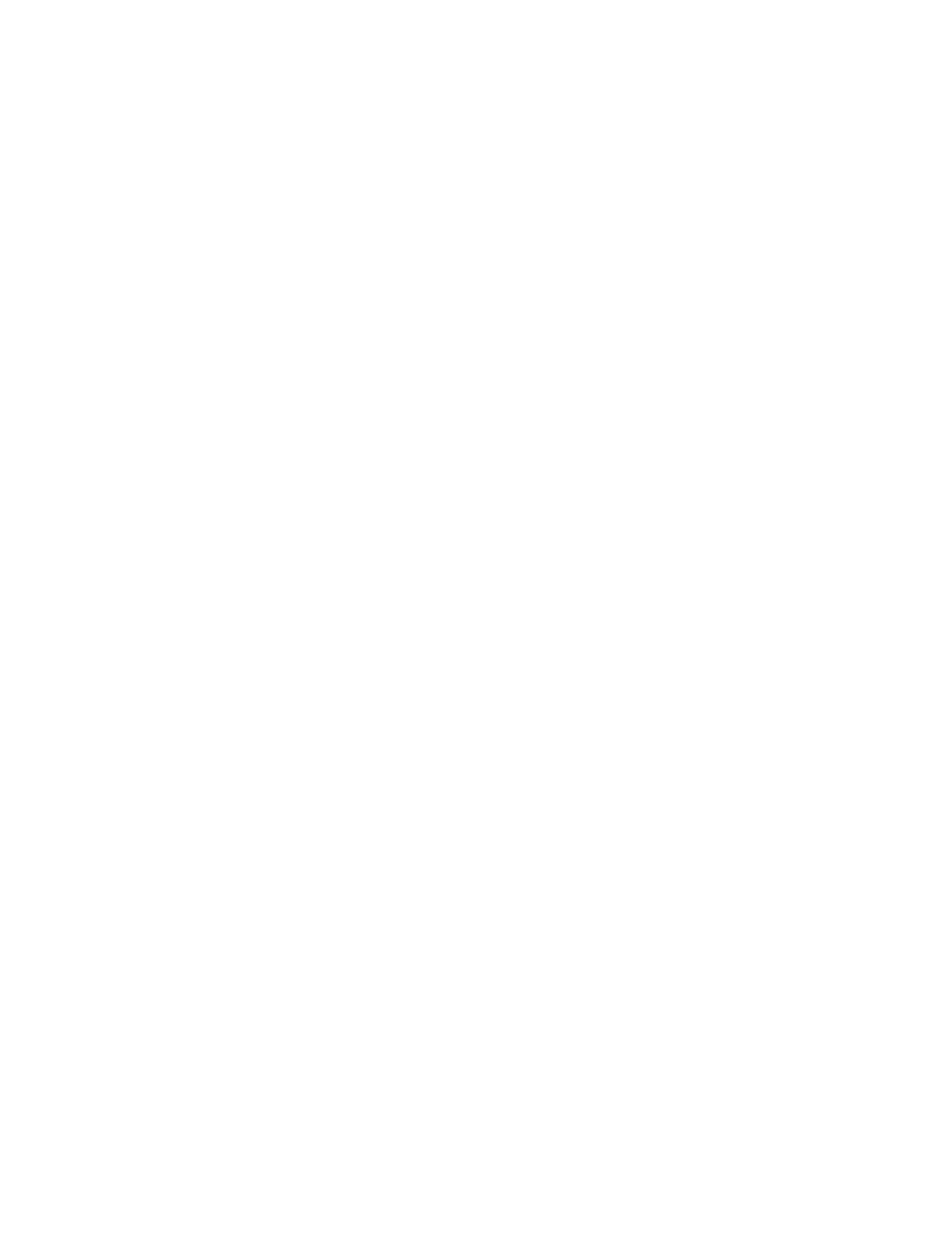Identify the bounding box coordinates for the element that needs to be clicked to fulfill this instruction: "View Beijing Review". Provide the coordinates in the format of four float numbers between 0 and 1: [left, top, right, bottom].

[0.36, 0.888, 0.438, 0.916]